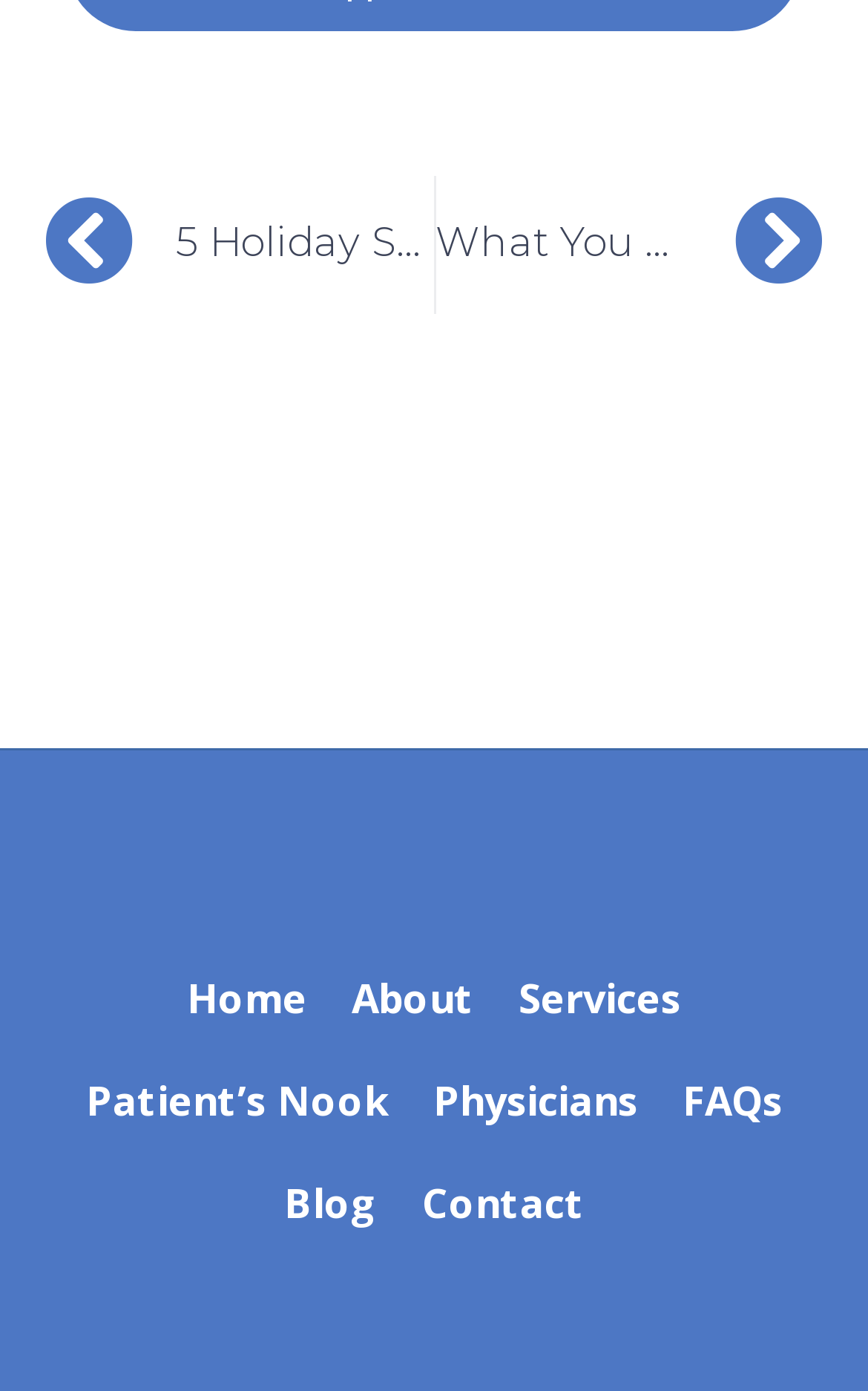How many columns are there in the navigation menu?
Please respond to the question with as much detail as possible.

I analyzed the bounding box coordinates of the navigation links and observed that they are grouped into three columns. The first column includes 'Home', 'About', and 'Services', the second column includes 'Patient’s Nook' and 'Physicians', and the third column includes 'FAQs', 'Blog', and 'Contact'.